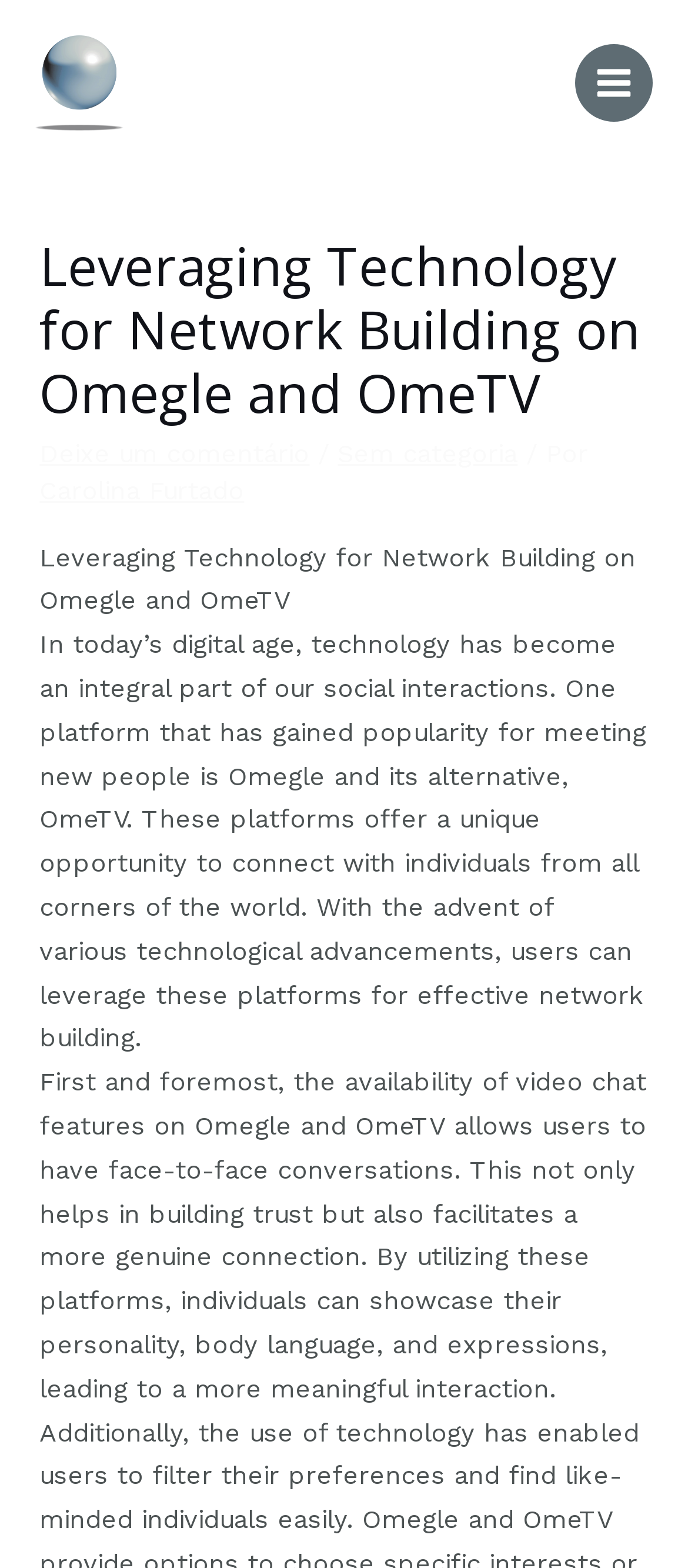What is the author's name of this article?
Look at the image and provide a short answer using one word or a phrase.

Carolina Furtado